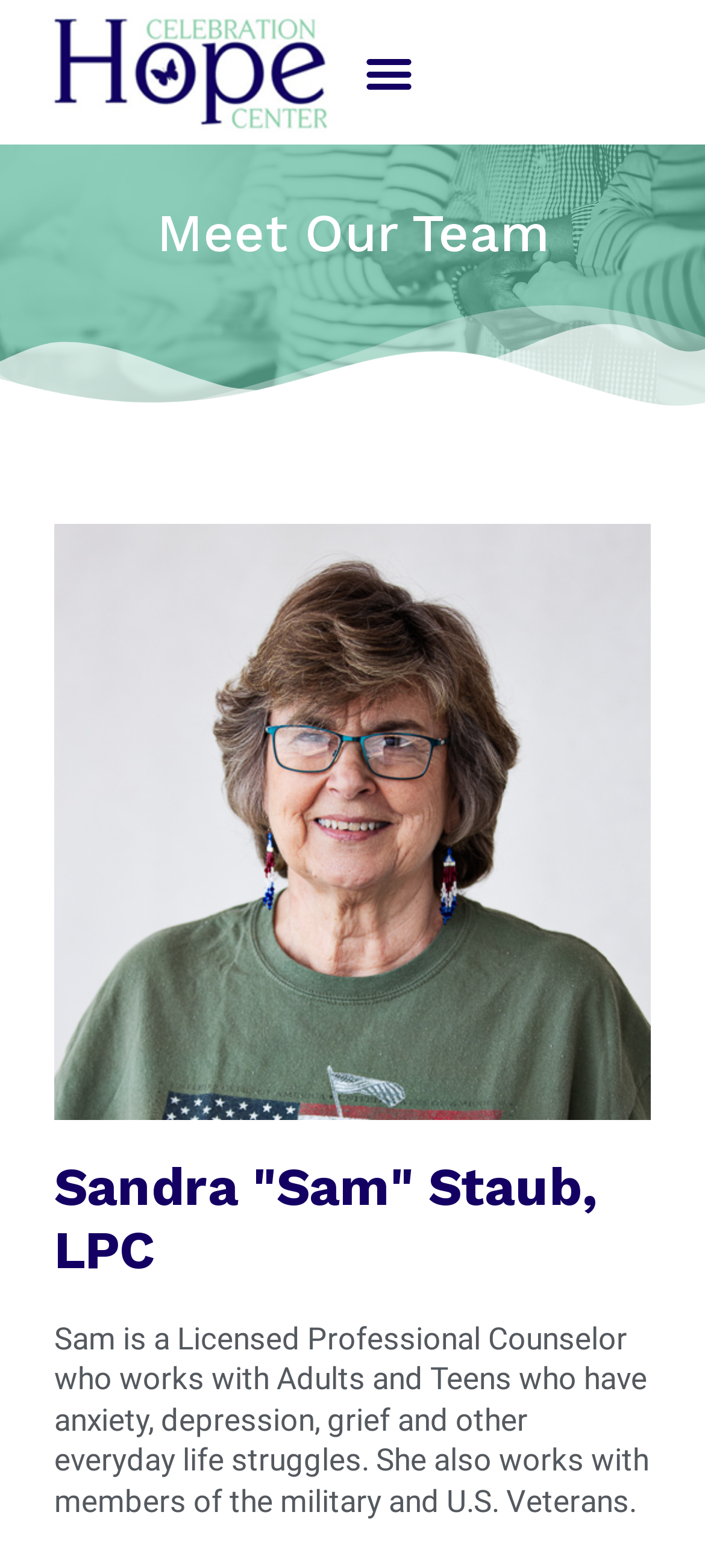What is the purpose of the webpage?
Answer the question with a single word or phrase, referring to the image.

To introduce Sandra